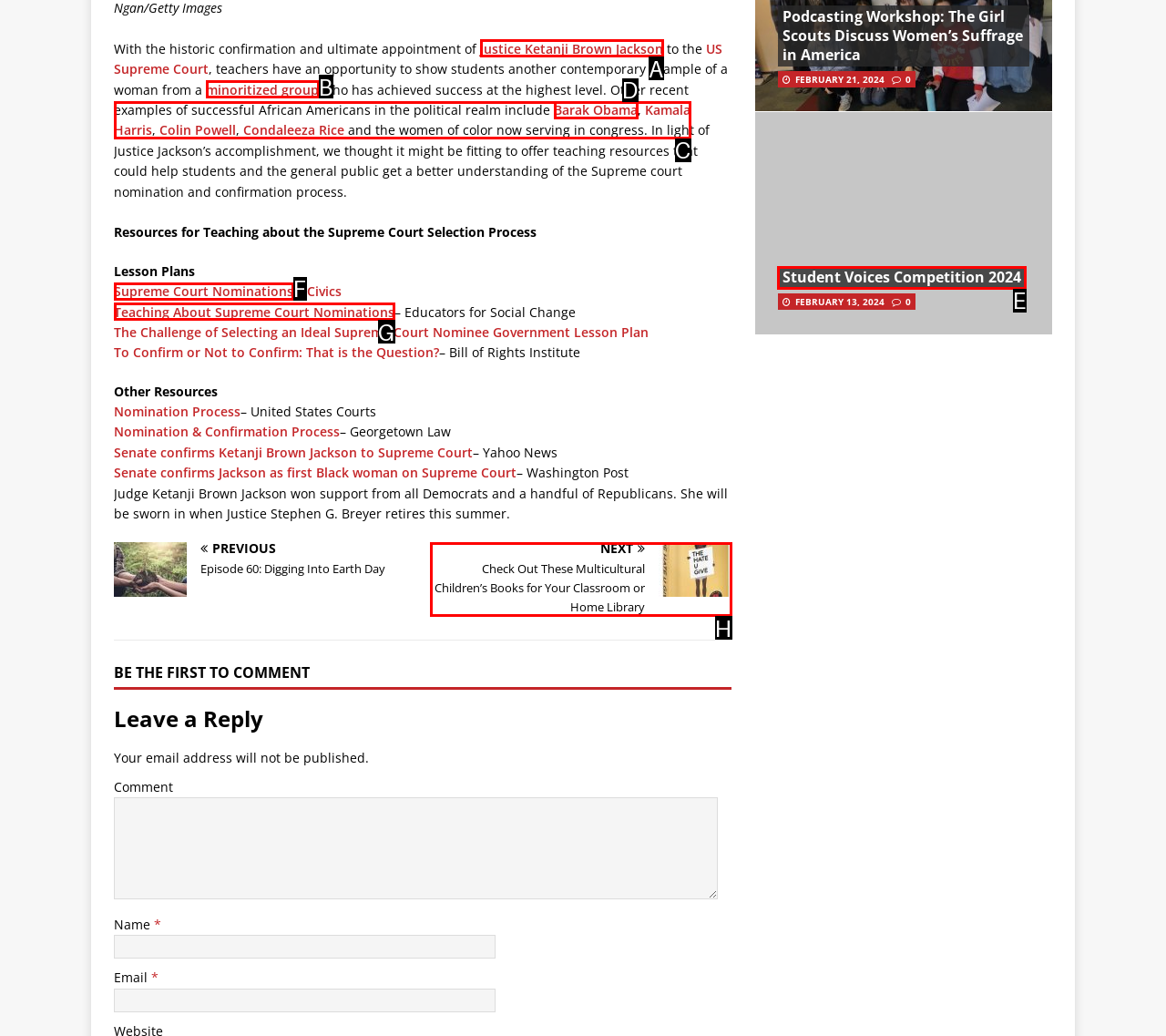Identify the letter of the UI element I need to click to carry out the following instruction: Check out the Student Voices Competition 2024

E